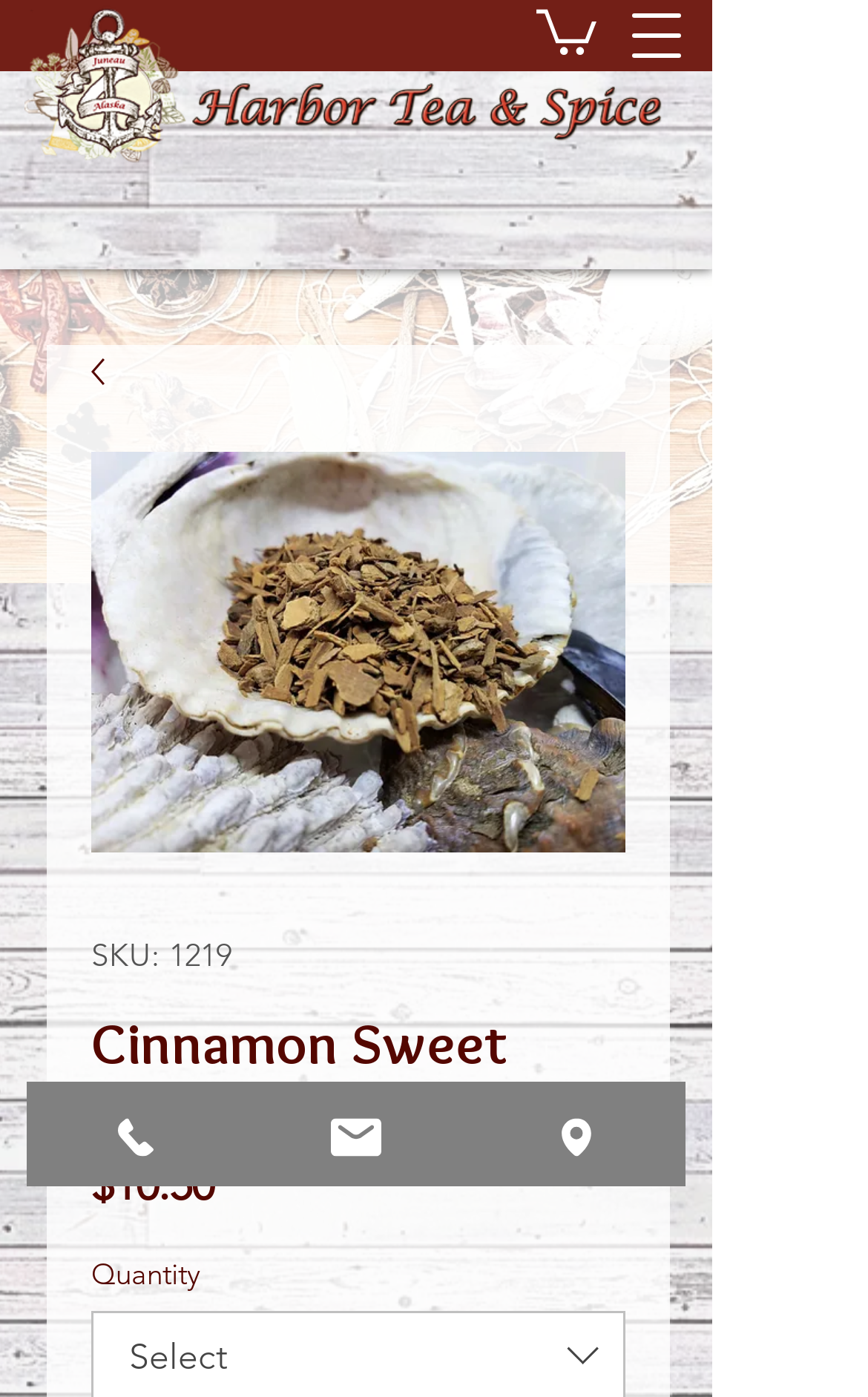Calculate the bounding box coordinates of the UI element given the description: "Phone".

[0.031, 0.774, 0.284, 0.849]